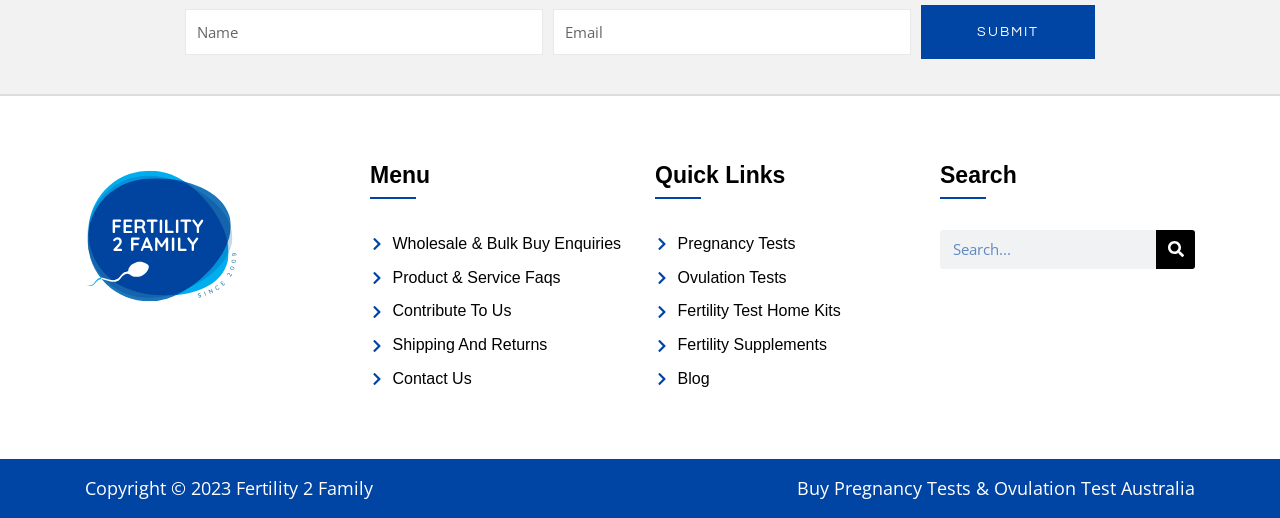Determine the bounding box coordinates of the clickable region to execute the instruction: "Search for something". The coordinates should be four float numbers between 0 and 1, denoted as [left, top, right, bottom].

[0.734, 0.444, 0.934, 0.519]